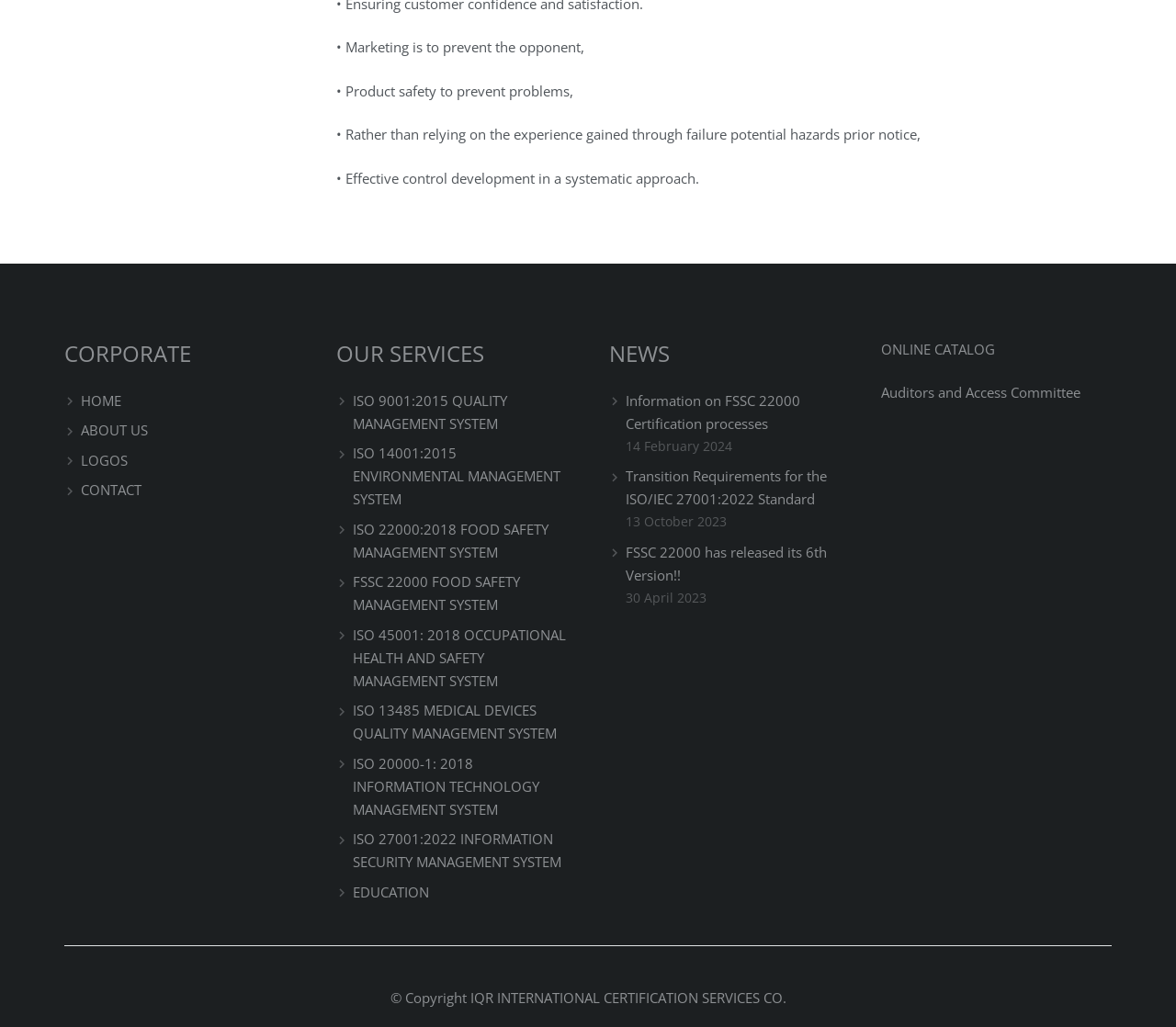Please identify the bounding box coordinates of the element that needs to be clicked to perform the following instruction: "Go to ABOUT US".

[0.069, 0.41, 0.126, 0.428]